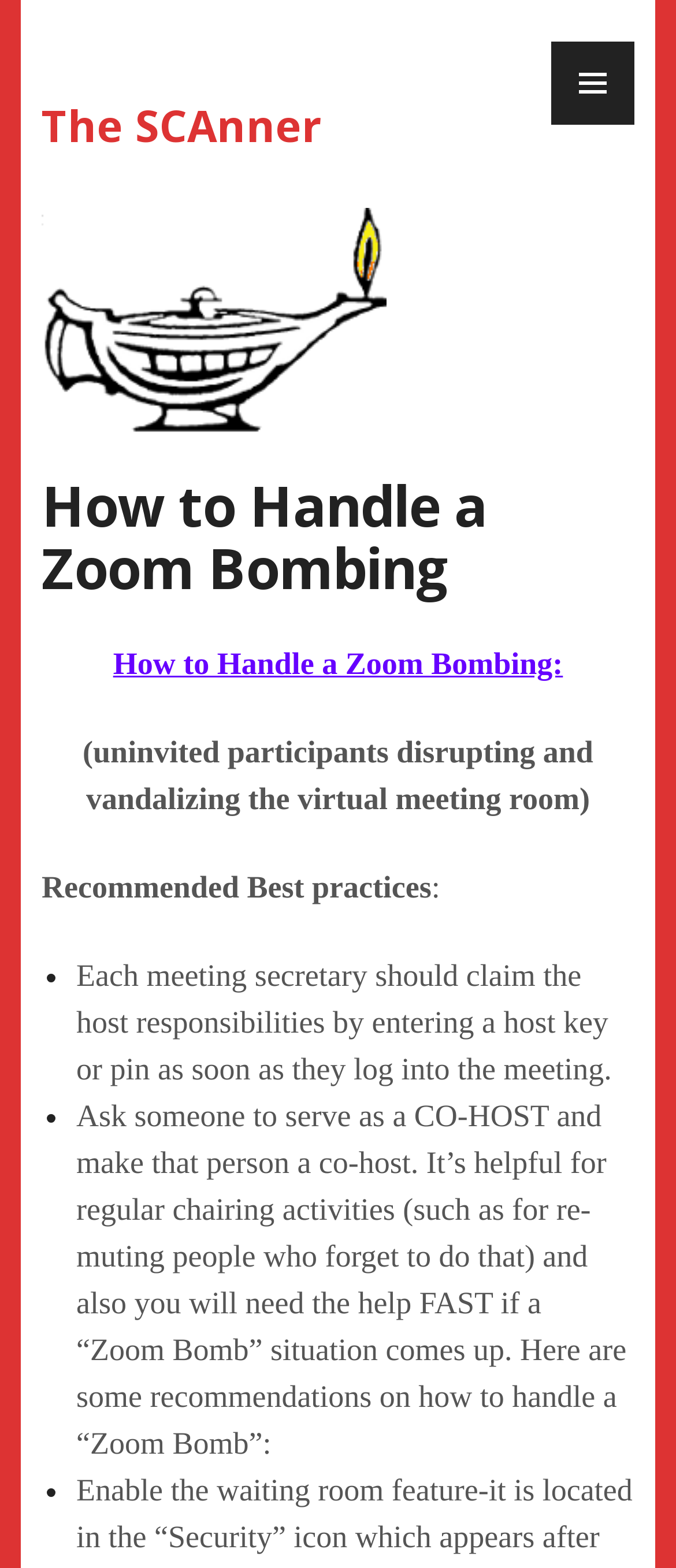Give an extensive and precise description of the webpage.

The webpage is about handling Zoom bombing, a situation where uninvited participants disrupt and vandalize virtual meeting rooms. At the top left, there is a link to "The SCAnner". On the top right, there is a button for the primary menu. 

Below the primary menu button, there is a header section that spans almost the entire width of the page. The header section contains the title "How to Handle a Zoom Bombing" and a brief description of what Zoom bombing is. 

Under the header section, there is a subheading "How to Handle a Zoom Bombing:" followed by a brief description of the issue. Below this, there is another subheading "Recommended Best practices" that introduces a list of best practices to handle Zoom bombing. 

The list of best practices consists of three items, each marked with a bullet point. The first item advises meeting secretaries to claim host responsibilities by entering a host key or pin as soon as they log into the meeting. The second item recommends asking someone to serve as a co-host to help with chairing activities and handling Zoom bombing situations. The third item is not explicitly stated, but it seems to be a continuation of the second item, providing more recommendations on how to handle a Zoom bombing situation.